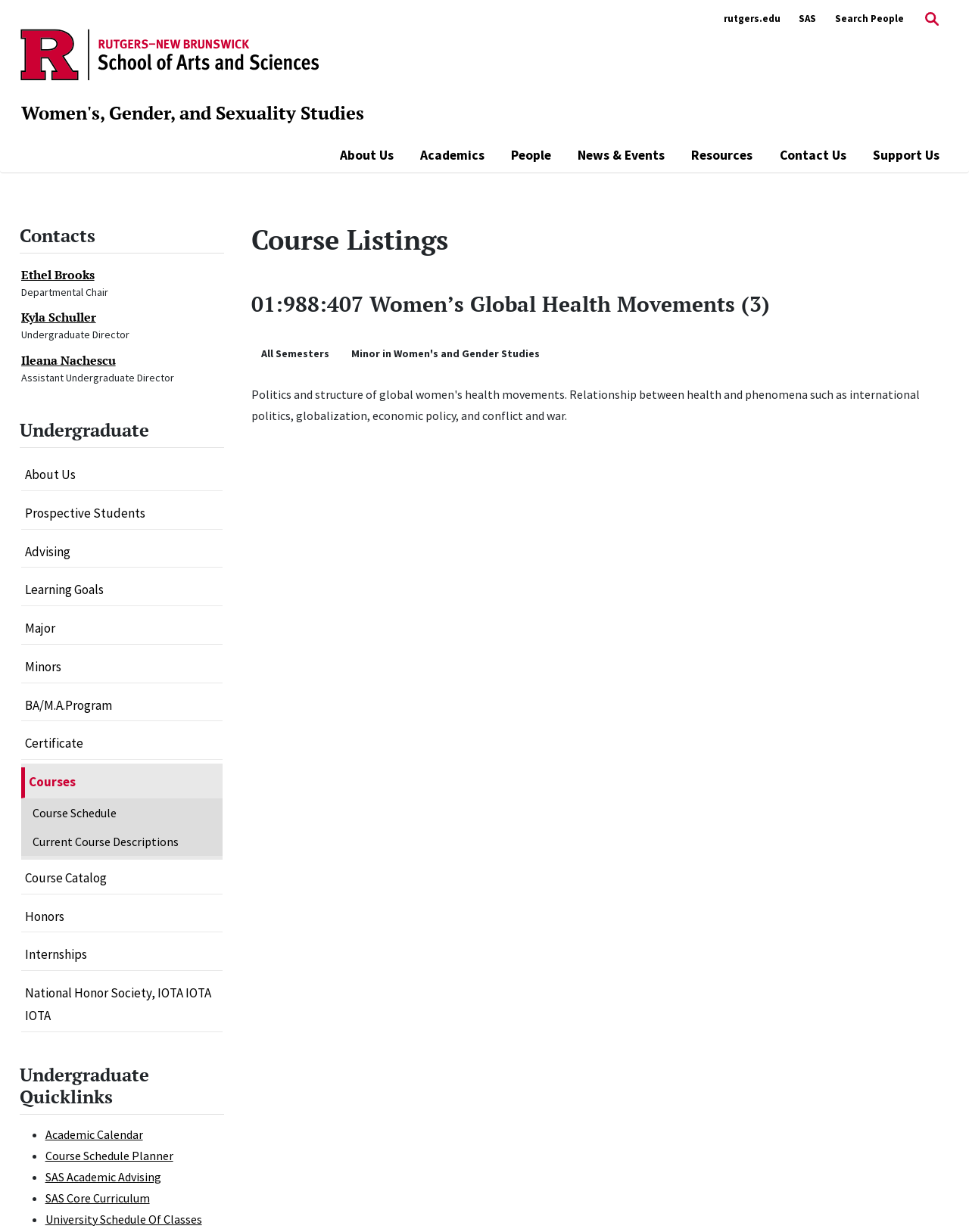Find the bounding box coordinates of the element's region that should be clicked in order to follow the given instruction: "Follow @techtargetnews on X". The coordinates should consist of four float numbers between 0 and 1, i.e., [left, top, right, bottom].

None